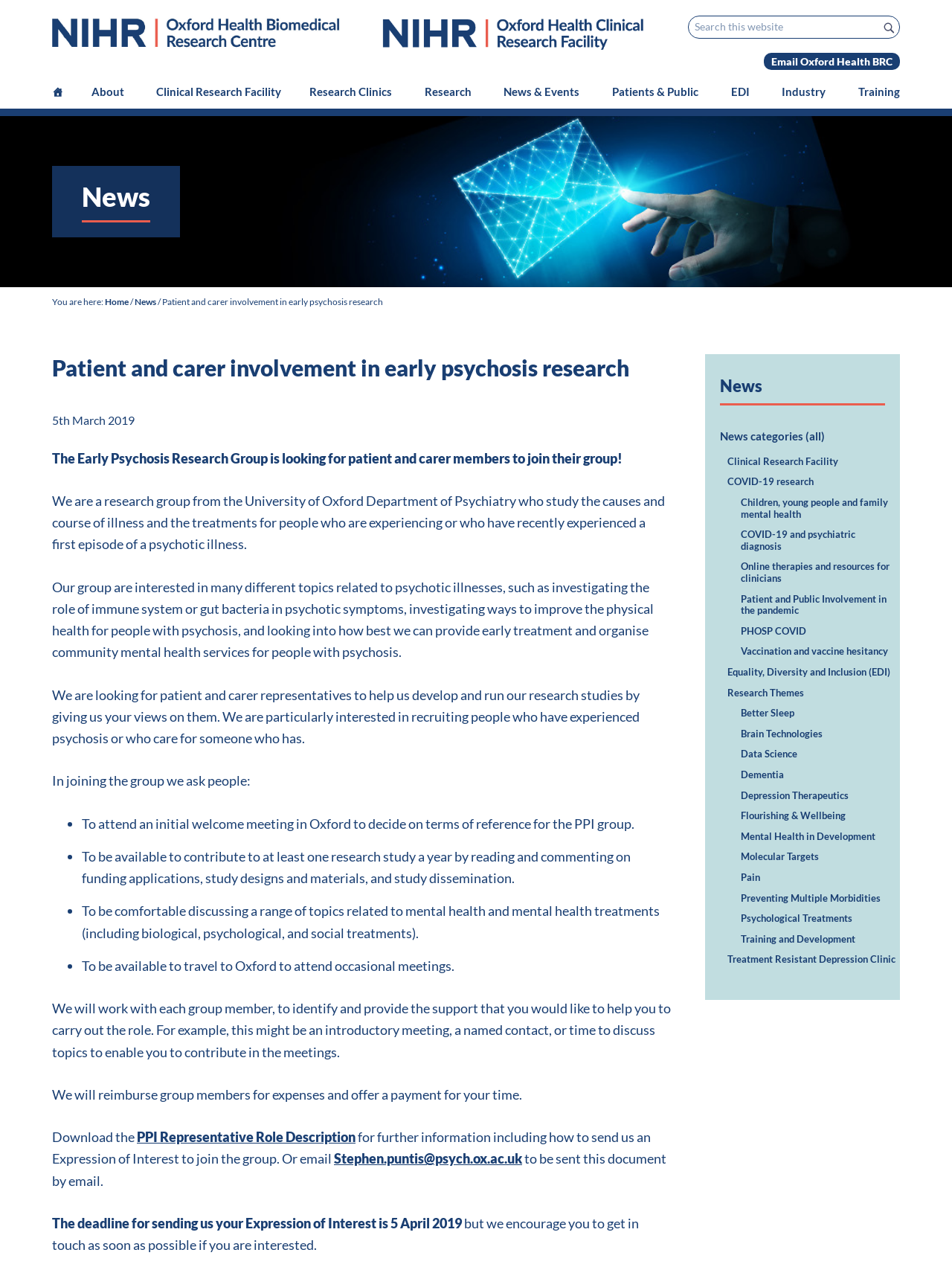Find the bounding box coordinates for the element that must be clicked to complete the instruction: "Search this website". The coordinates should be four float numbers between 0 and 1, indicated as [left, top, right, bottom].

[0.723, 0.012, 0.945, 0.03]